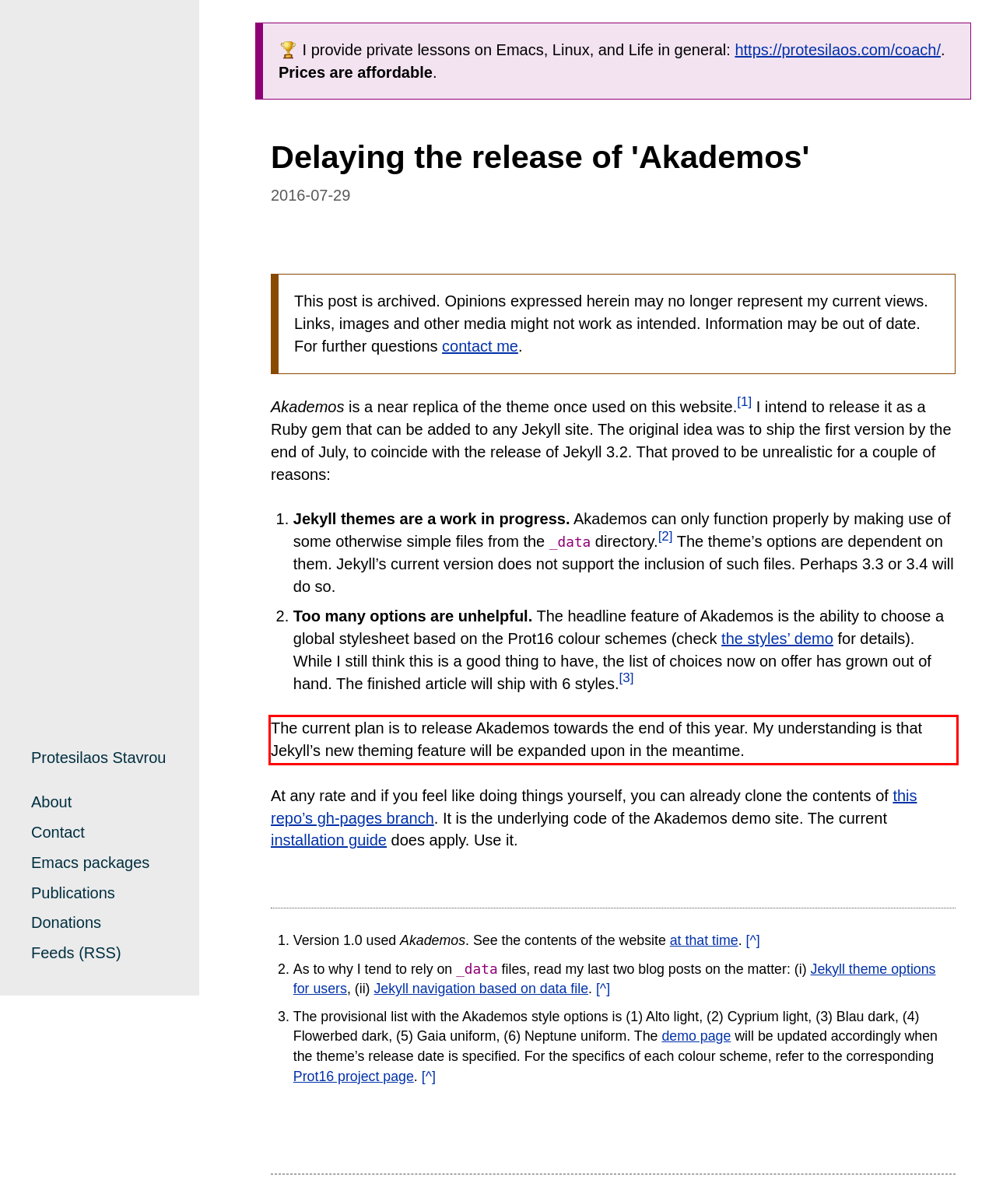Given a screenshot of a webpage containing a red rectangle bounding box, extract and provide the text content found within the red bounding box.

The current plan is to release Akademos towards the end of this year. My understanding is that Jekyll’s new theming feature will be expanded upon in the meantime.